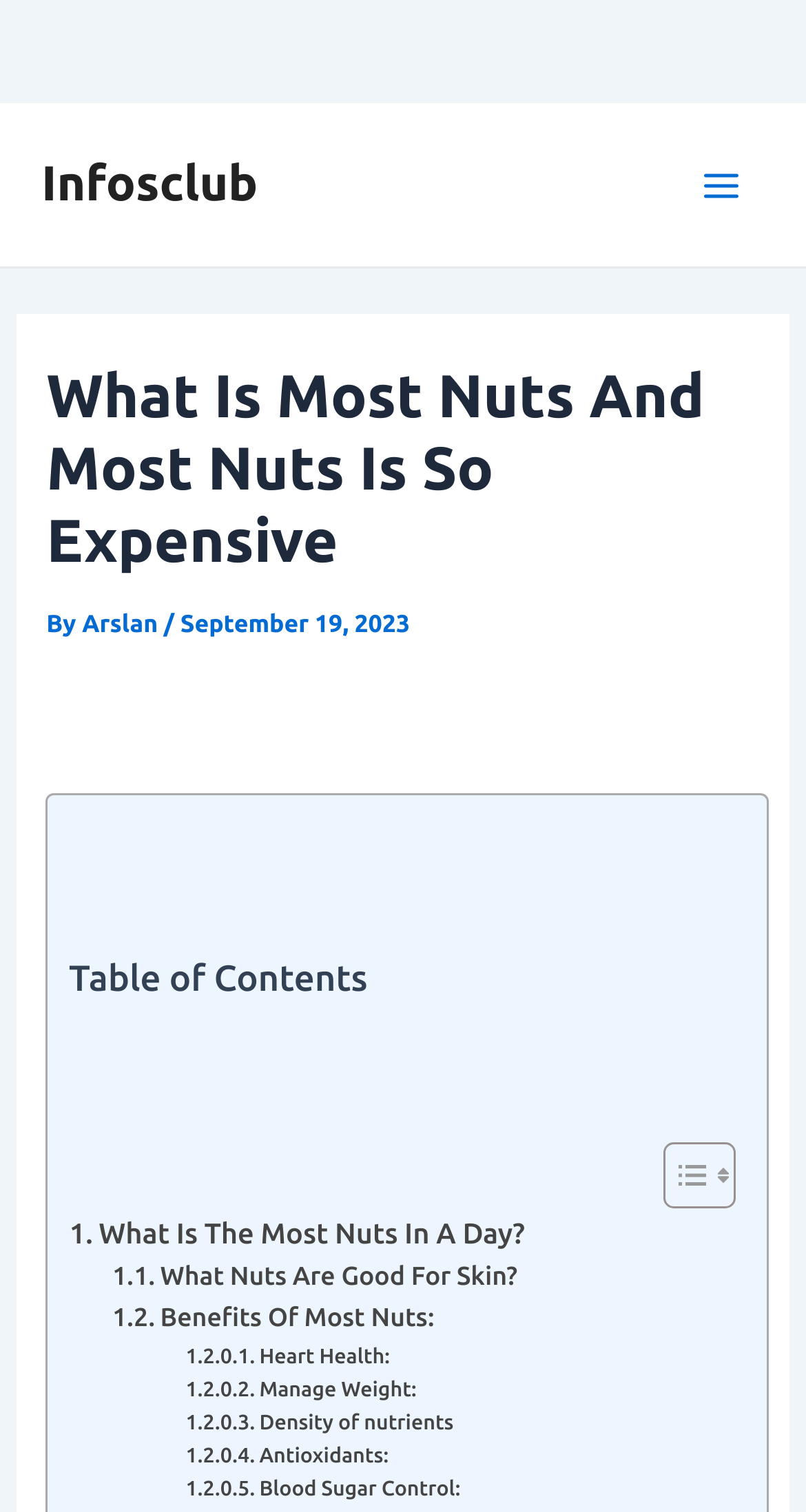Is there a table of contents in this webpage?
Answer the question in as much detail as possible.

A table of contents can be found by looking at the layout of the webpage, where there is a section that says 'Table of Contents' and lists various links to different sections of the webpage.